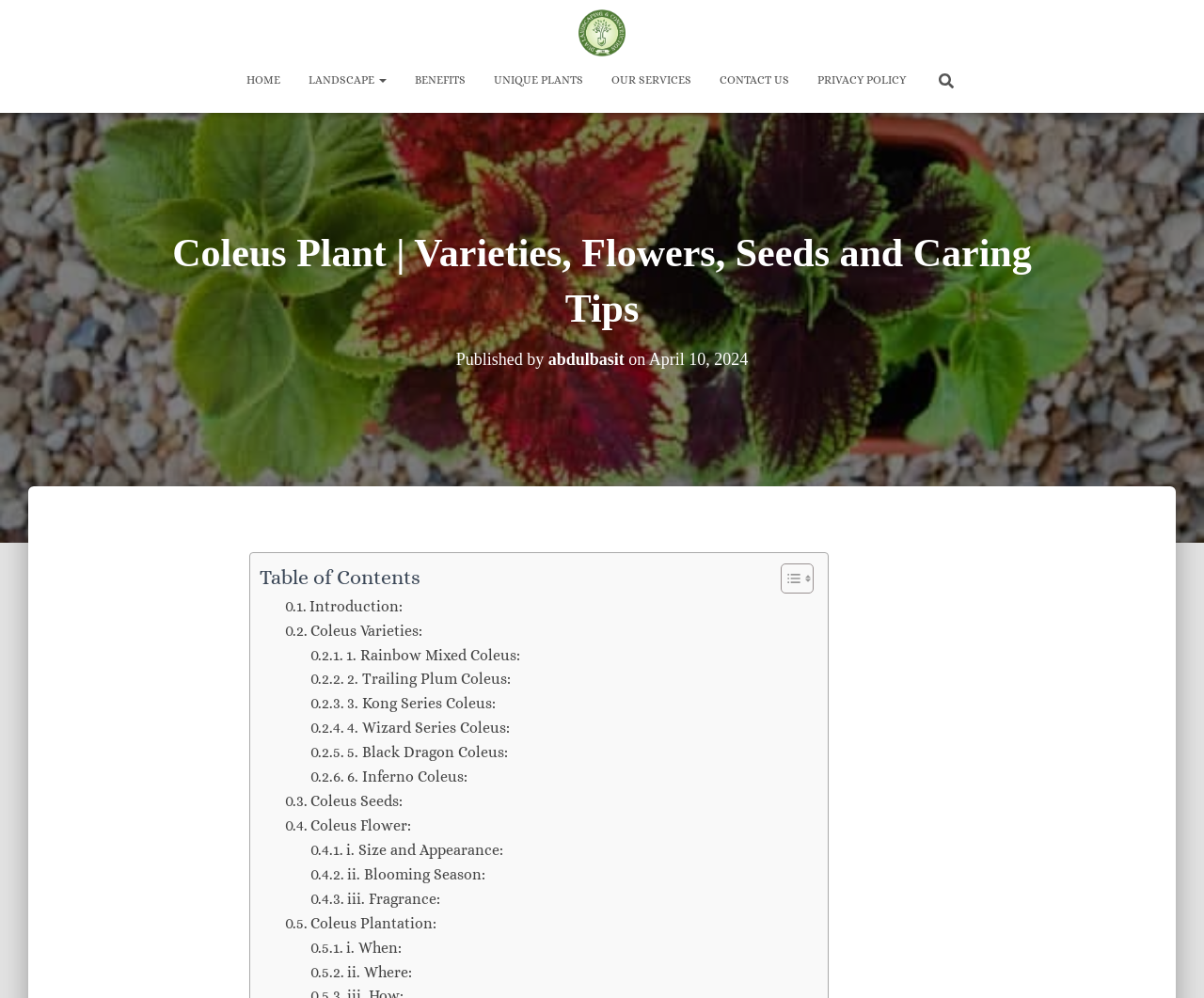Specify the bounding box coordinates of the element's region that should be clicked to achieve the following instruction: "go to home page". The bounding box coordinates consist of four float numbers between 0 and 1, in the format [left, top, right, bottom].

[0.193, 0.057, 0.245, 0.104]